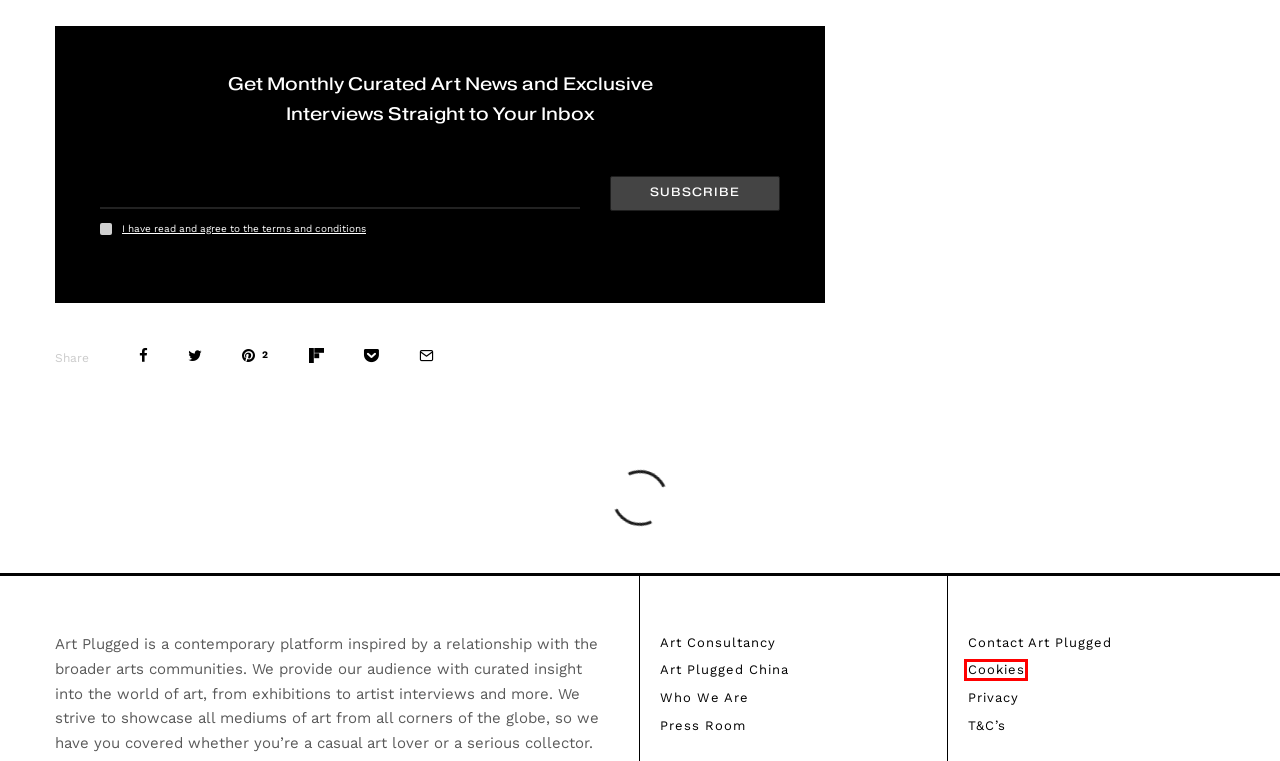Given a webpage screenshot featuring a red rectangle around a UI element, please determine the best description for the new webpage that appears after the element within the bounding box is clicked. The options are:
A. Art Plugged Consultancy is coming soon
B. 定期維修
C. Terms & Conditions - Art Plugged
D. Privacy Policy - Art Plugged
E. Cookies Policy - Art Plugged
F. Contact Art Plugged - Art Plugged
G. Pocket: Log In
H. Who We Are - Art Plugged

E